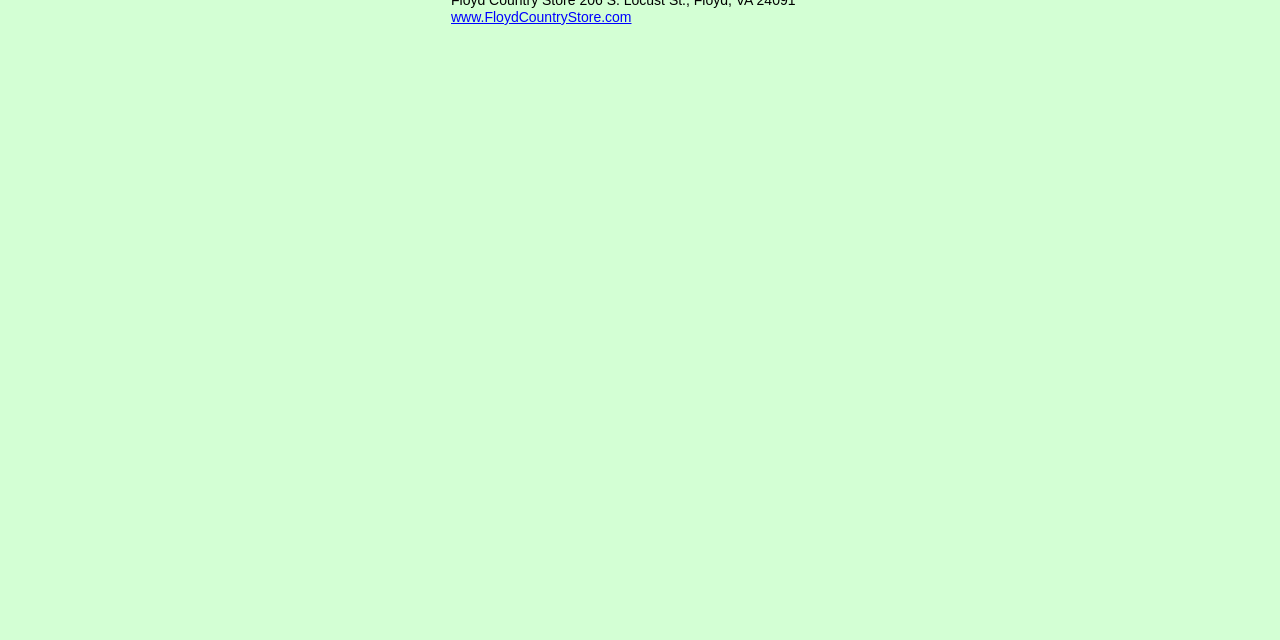Find the bounding box coordinates of the UI element according to this description: "www.FloydCountryStore.com".

[0.352, 0.014, 0.493, 0.039]